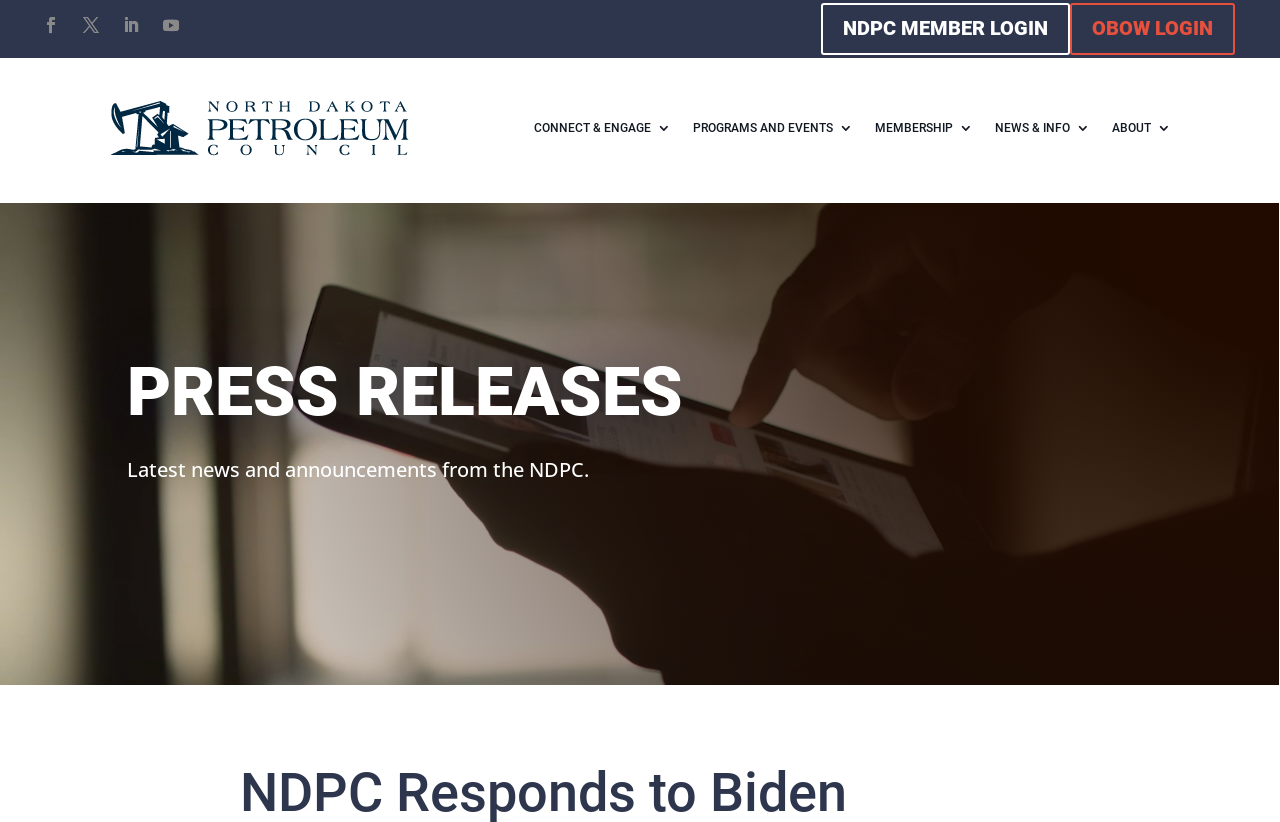Use the information in the screenshot to answer the question comprehensively: What is the purpose of the NDPC?

Based on the webpage, it appears that the NDPC is a council related to petroleum, and the webpage is providing information about the council's response to the Biden Administration's call for OPEC+ to increase production.